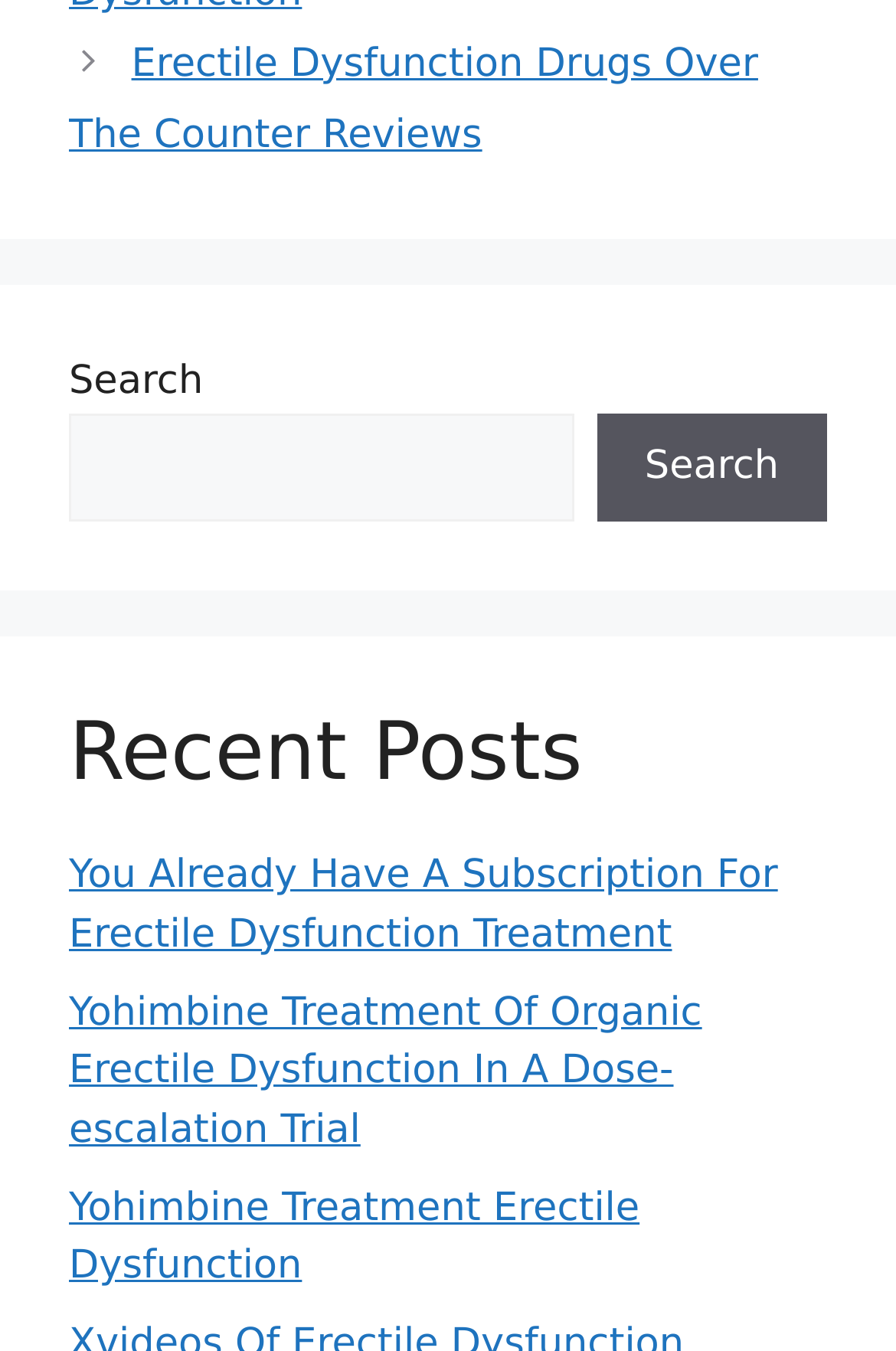Locate the bounding box of the user interface element based on this description: "Search".

[0.666, 0.306, 0.923, 0.386]